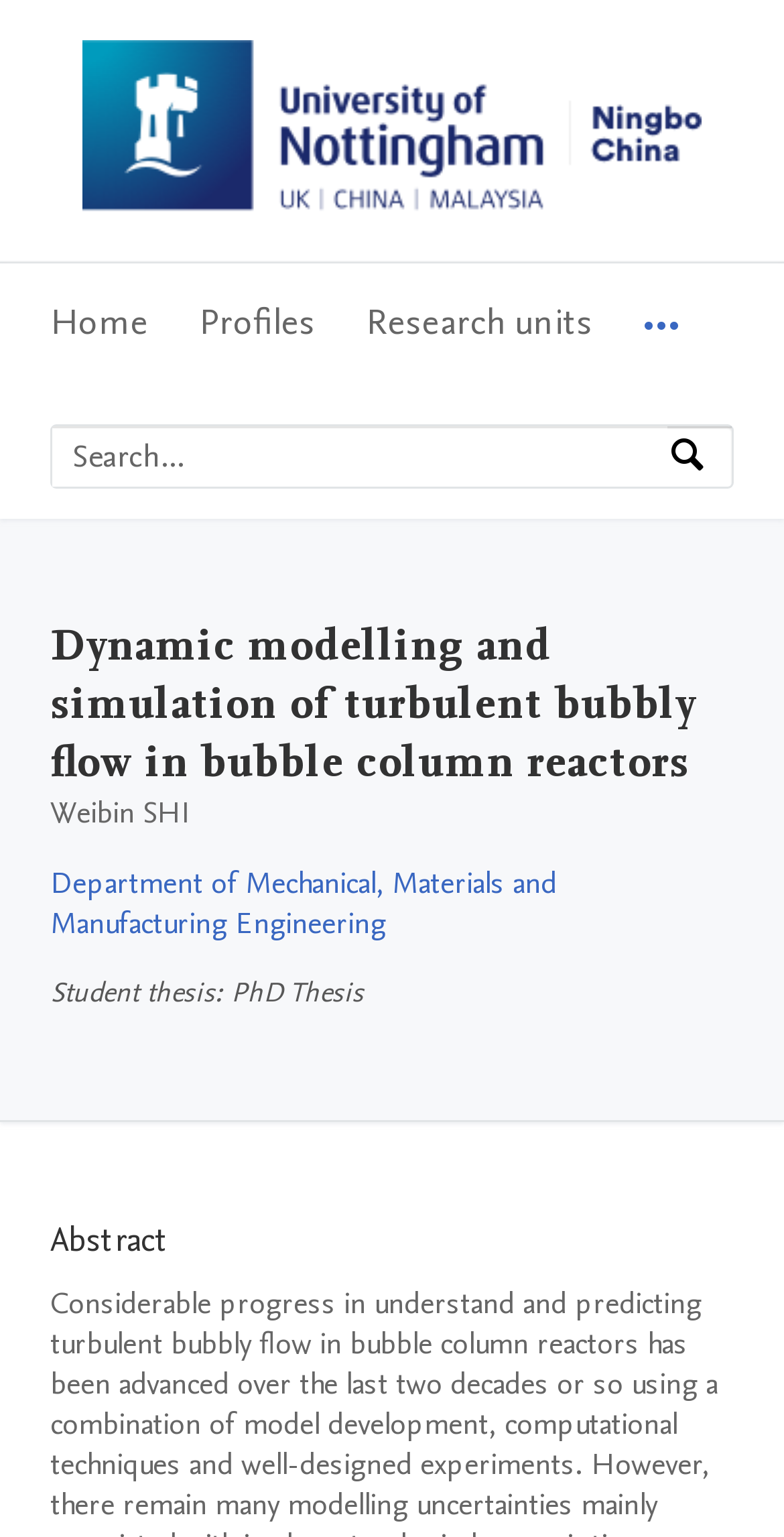What is the type of thesis?
Please provide a comprehensive answer to the question based on the webpage screenshot.

I found the thesis type by looking at the text 'Student thesis' and the subsequent text 'PhD Thesis'.